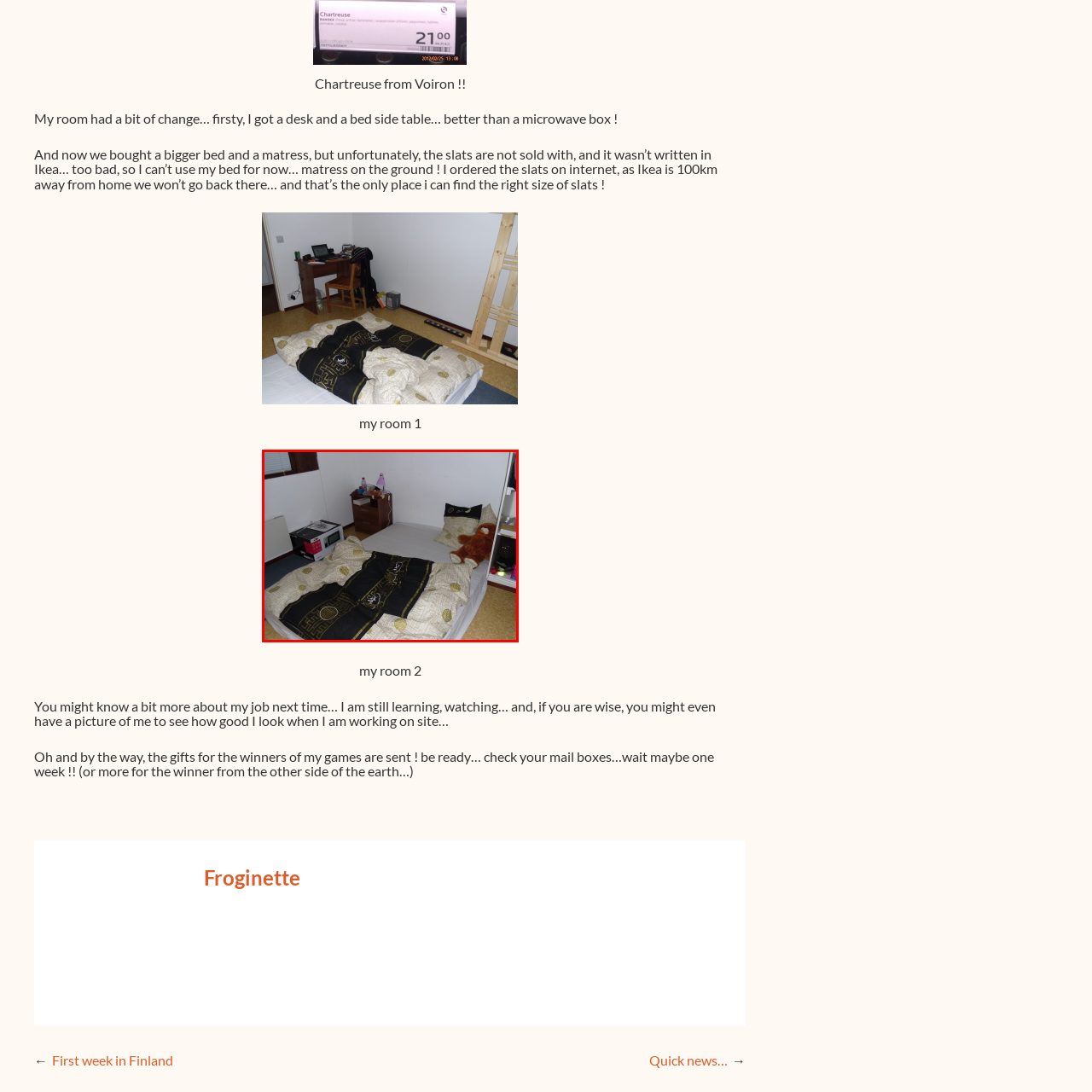Generate an in-depth caption for the image segment highlighted with a red box.

The image depicts a cozy corner of a room featuring a bed with a simple, unmade appearance, showcasing a patterned black and beige bedspread. Beside the bed, there is a bedside table containing some personal items and a microwave, contrasting with the otherwise minimalistic decor. A teddy bear rests on one of the pillows, adding a touch of warmth and personality to the space. The walls are adorned with a light color, and a window can be seen in the background, allowing natural light to filter in. This intimate setting reflects a blend of comfort and practicality, suggesting a recent effort to organize and personalize the living area. The caption associated with this image is "my room 2," indicating that it is part of a series sharing glimpses into the living space.